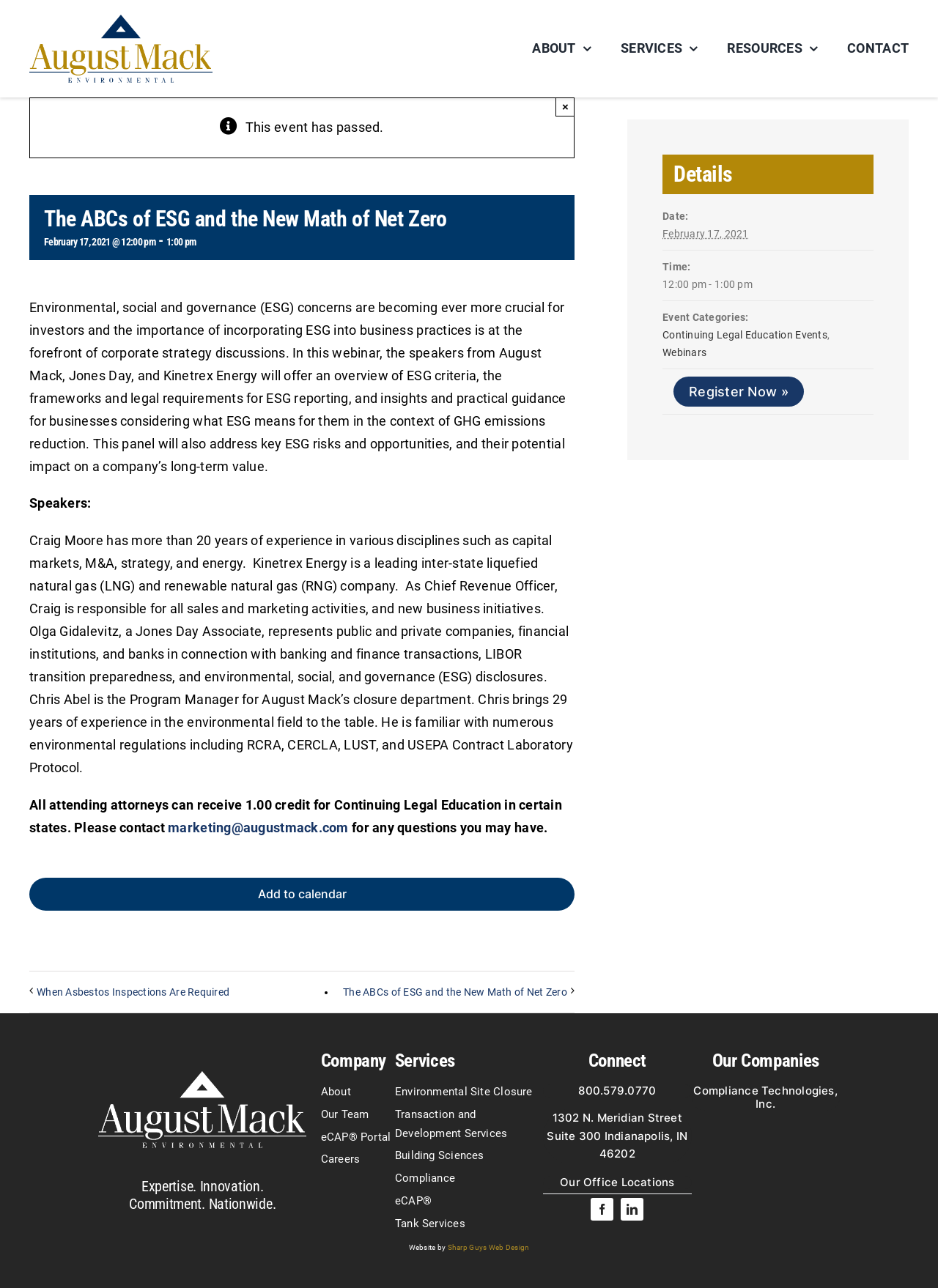What is the company name of the website owner?
Relying on the image, give a concise answer in one word or a brief phrase.

August Mack